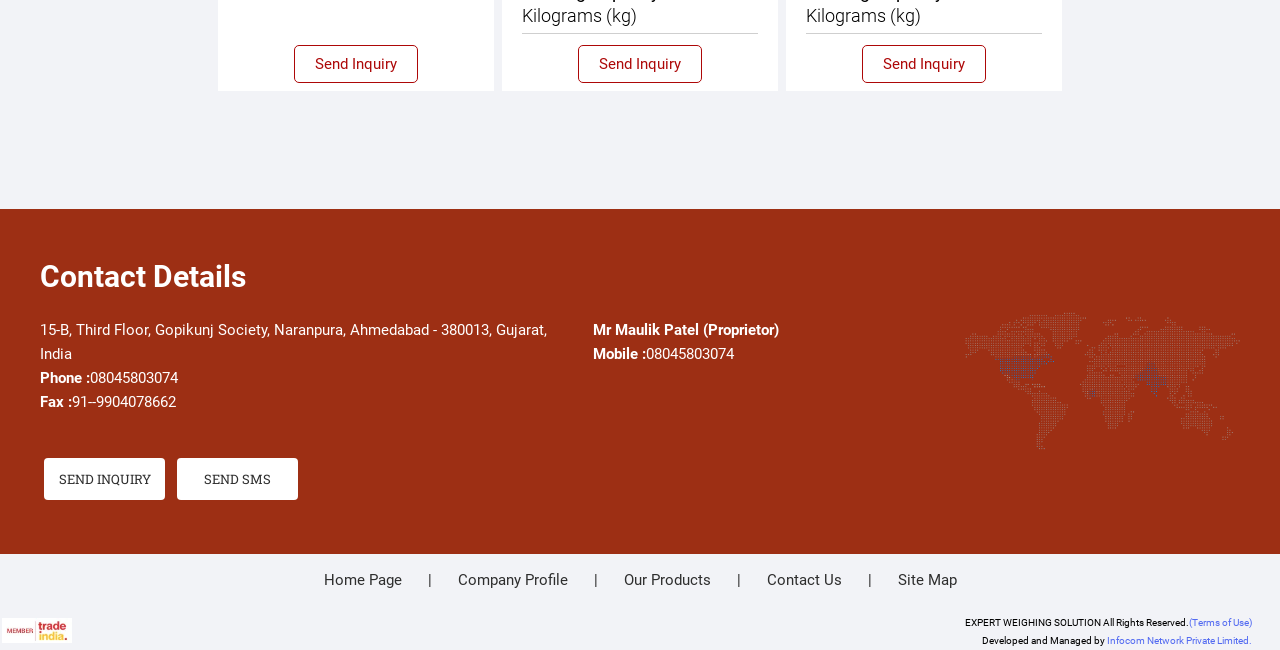What is the company's fax number?
Please answer the question as detailed as possible.

The company's fax number can be found in the contact details section, where it is listed as 'Fax :' followed by the number '91--9904078662'.